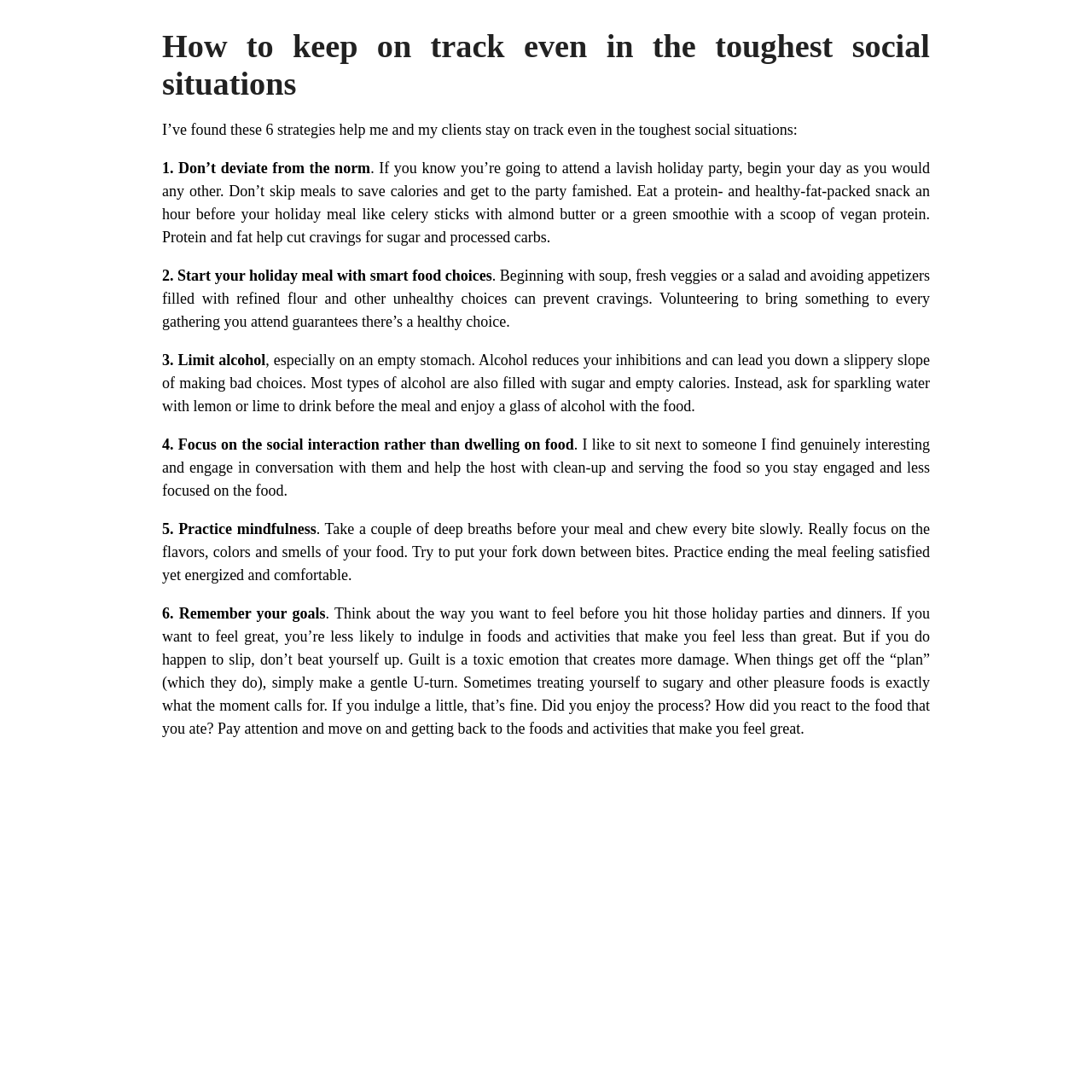What should one do if they slip from their plan? Refer to the image and provide a one-word or short phrase answer.

Make a gentle U-turn